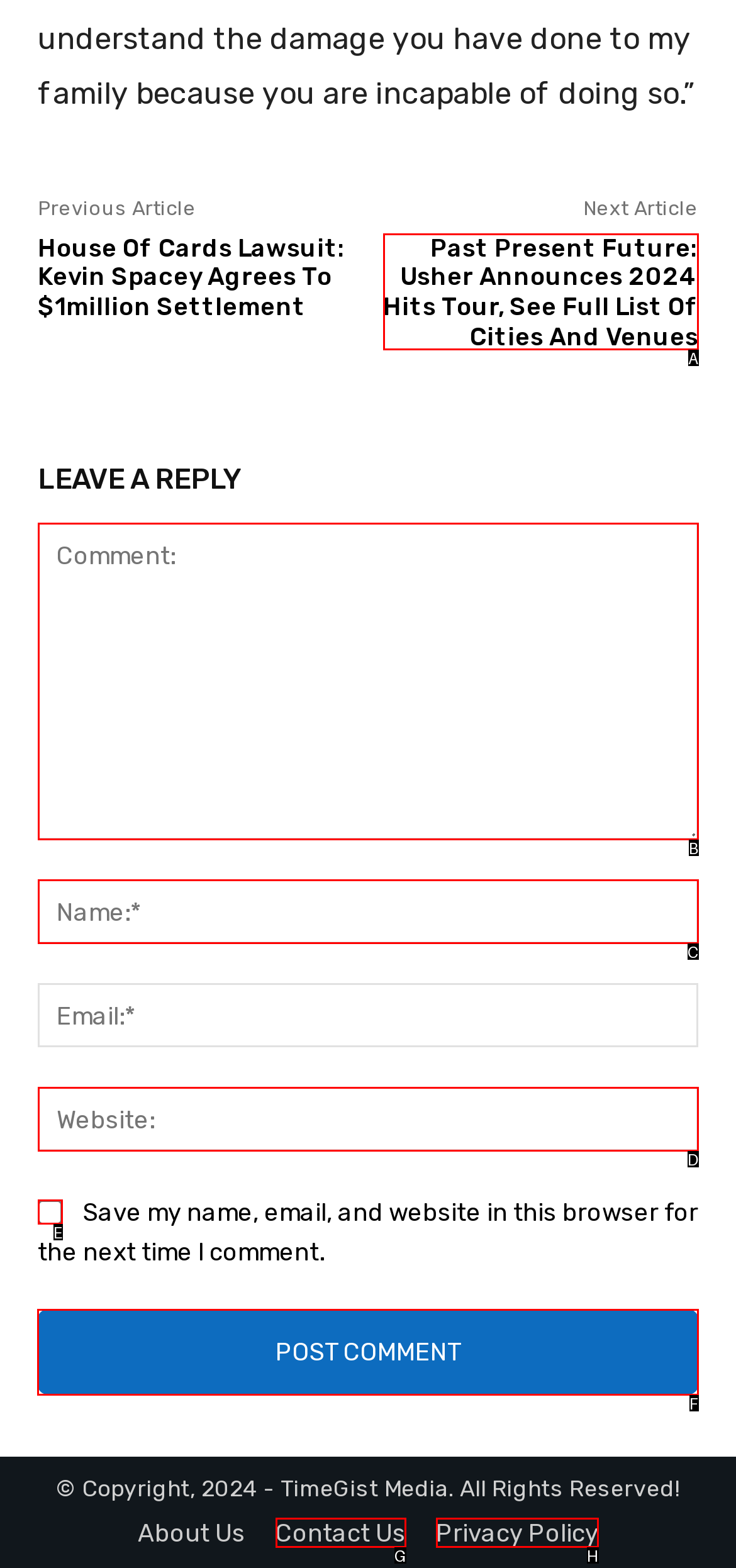Look at the highlighted elements in the screenshot and tell me which letter corresponds to the task: Click on the 'Post Comment' button.

F